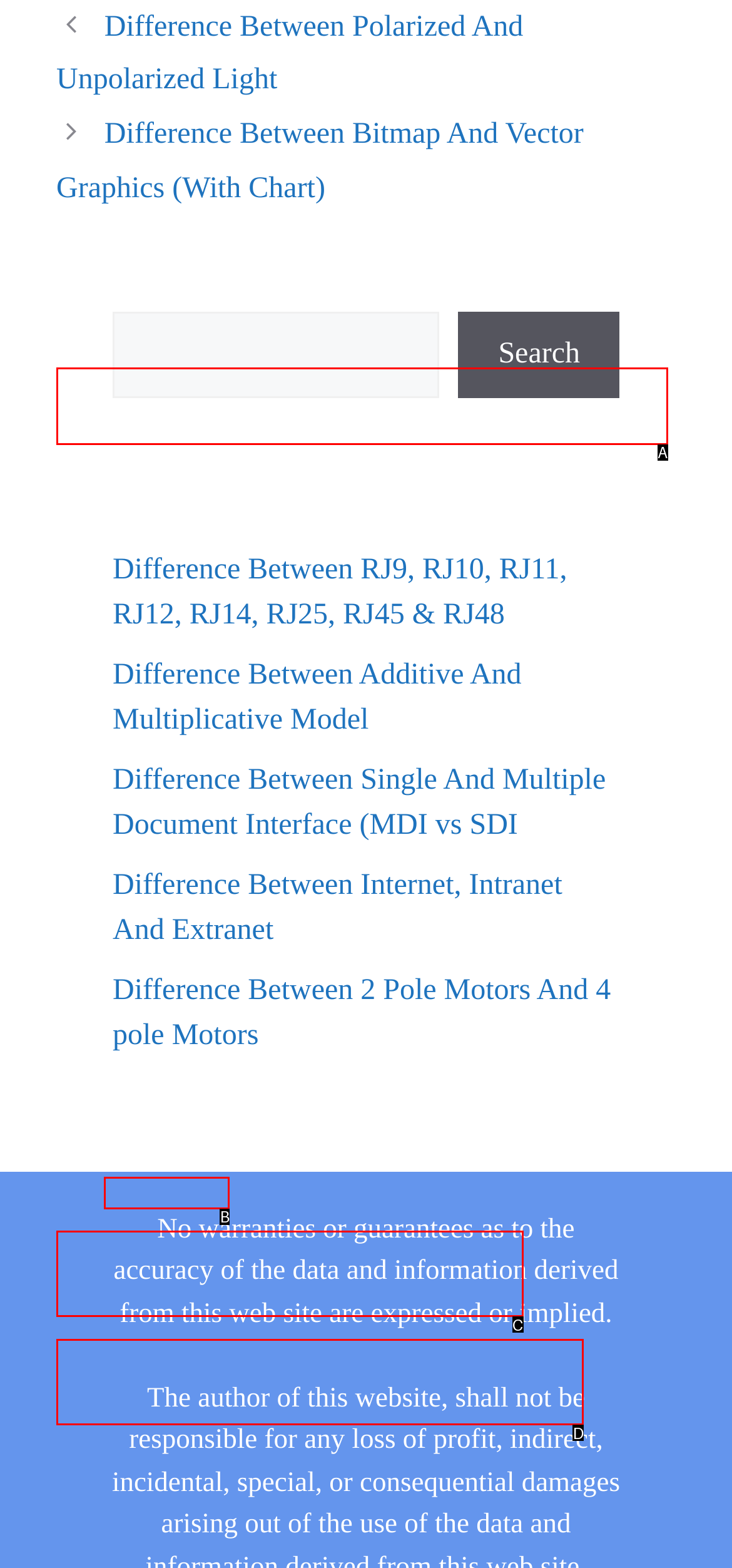Select the option that matches the description: SCIENCE. Answer with the letter of the correct option directly.

B